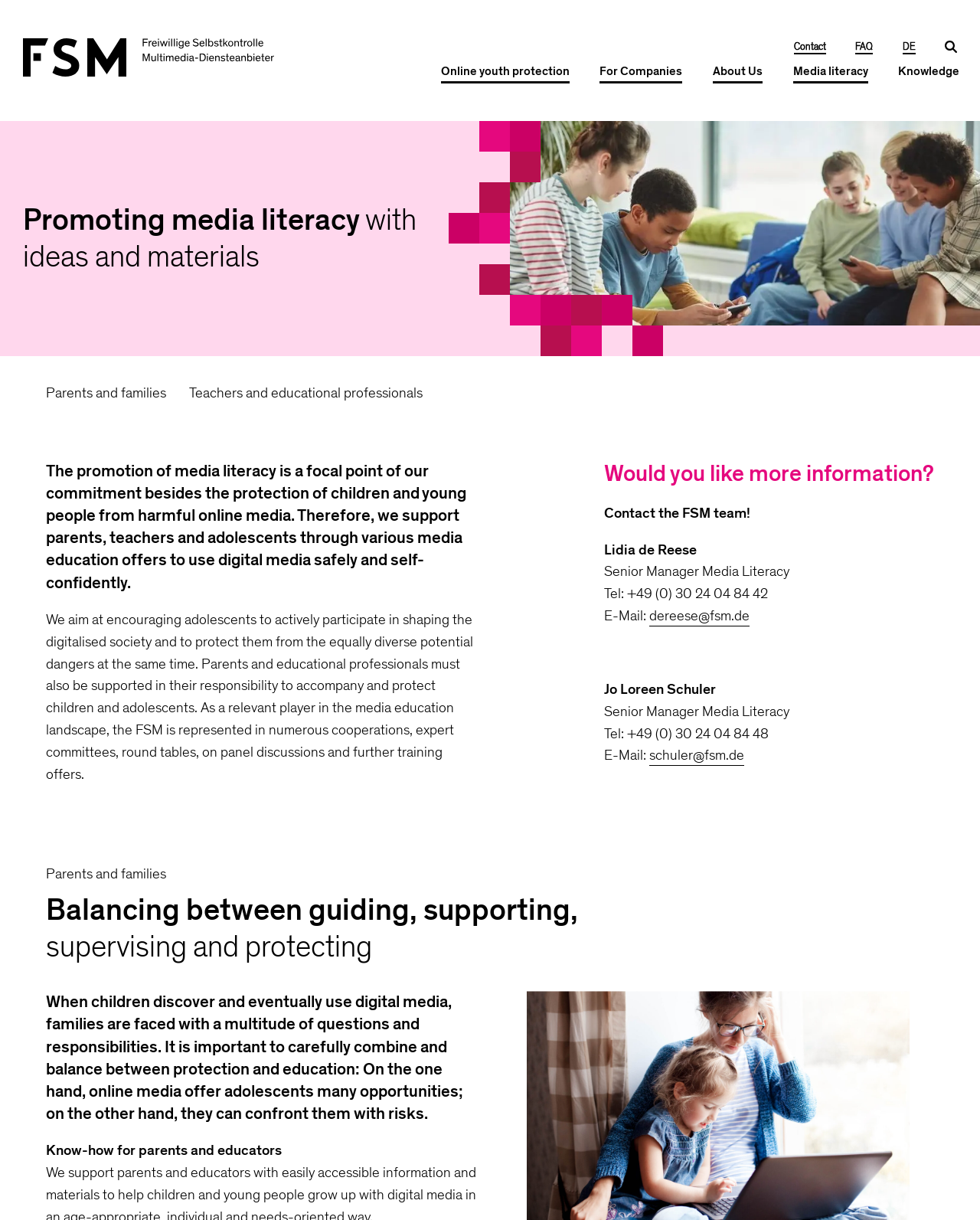Answer the following inquiry with a single word or phrase:
Who is the senior manager of media literacy?

Lidia de Reese and Jo Loreen Schuler